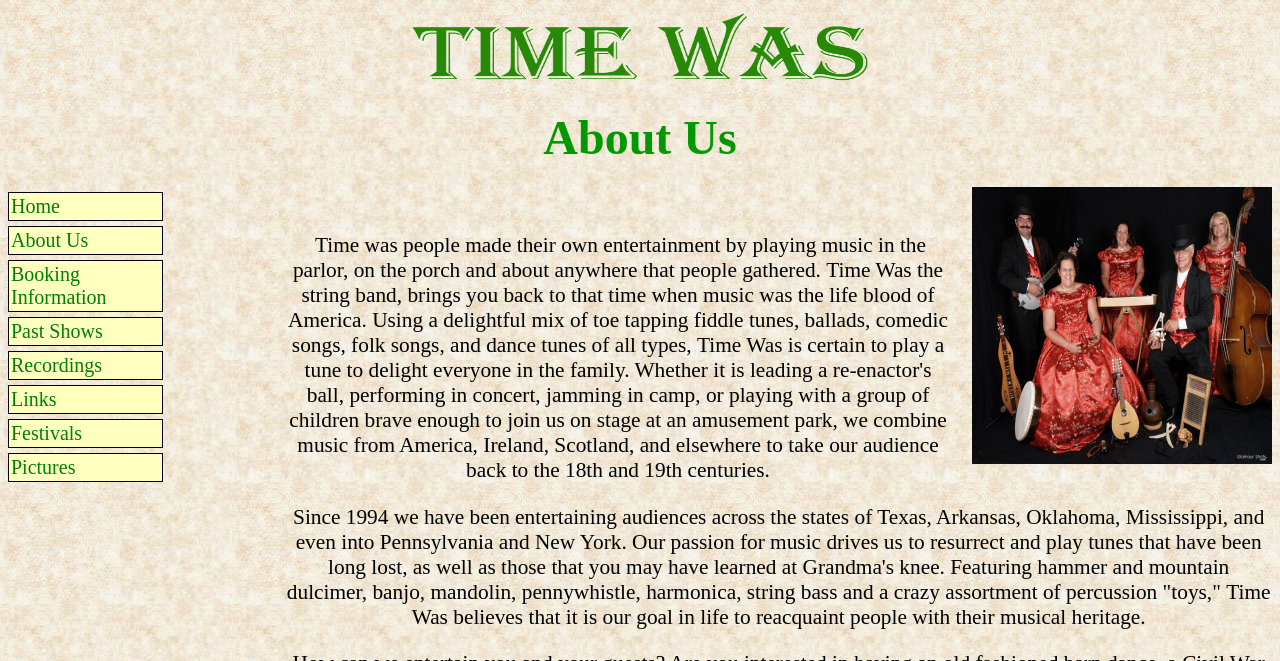Identify the bounding box coordinates of the area that should be clicked in order to complete the given instruction: "Click the 'Home' link". The bounding box coordinates should be four float numbers between 0 and 1, i.e., [left, top, right, bottom].

[0.006, 0.29, 0.127, 0.334]